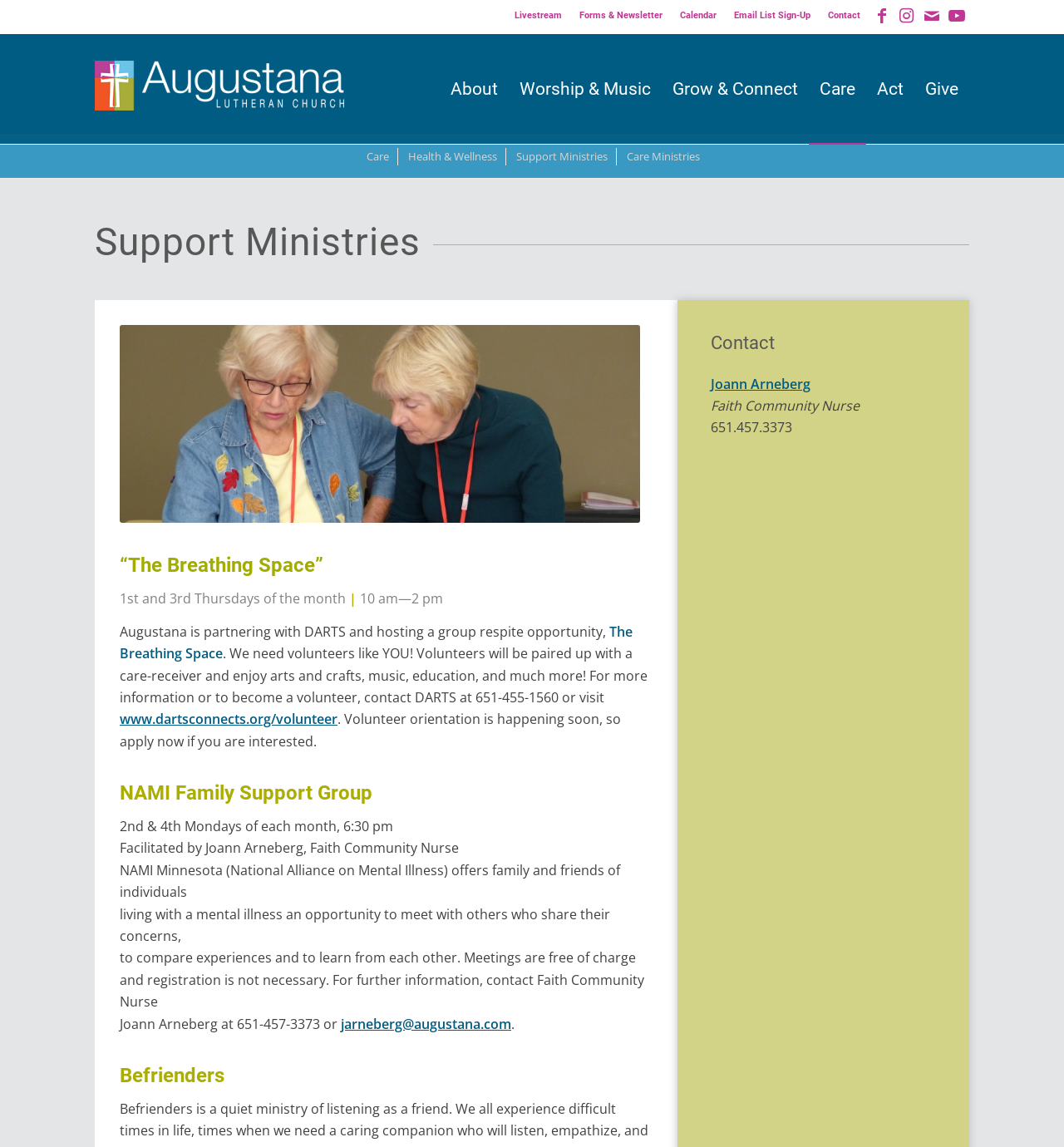Ascertain the bounding box coordinates for the UI element detailed here: "Forms & Newsletter". The coordinates should be provided as [left, top, right, bottom] with each value being a float between 0 and 1.

[0.545, 0.004, 0.623, 0.023]